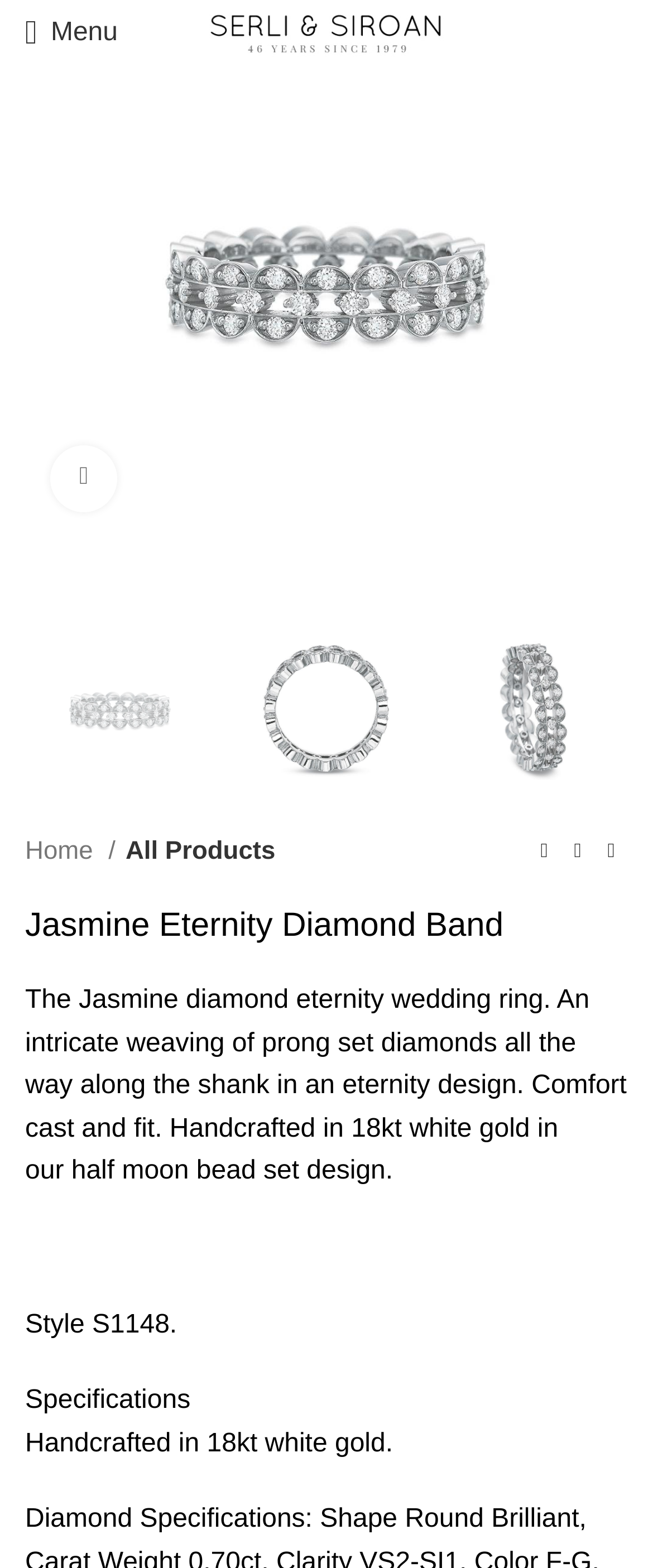Find the bounding box coordinates of the element I should click to carry out the following instruction: "View previous product".

[0.808, 0.533, 0.859, 0.554]